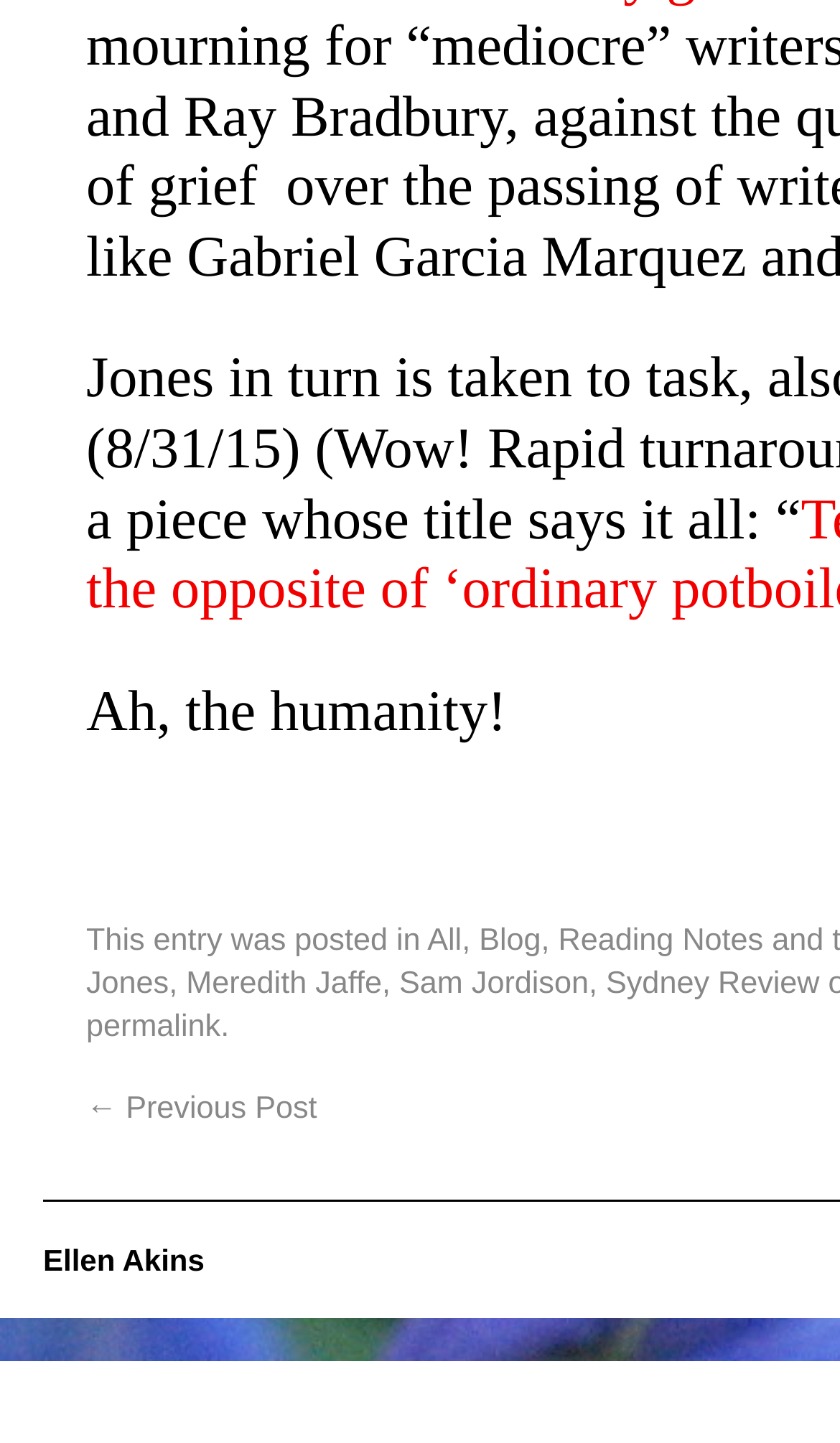Provide the bounding box coordinates of the HTML element this sentence describes: "Reading Notes".

[0.665, 0.696, 0.909, 0.72]